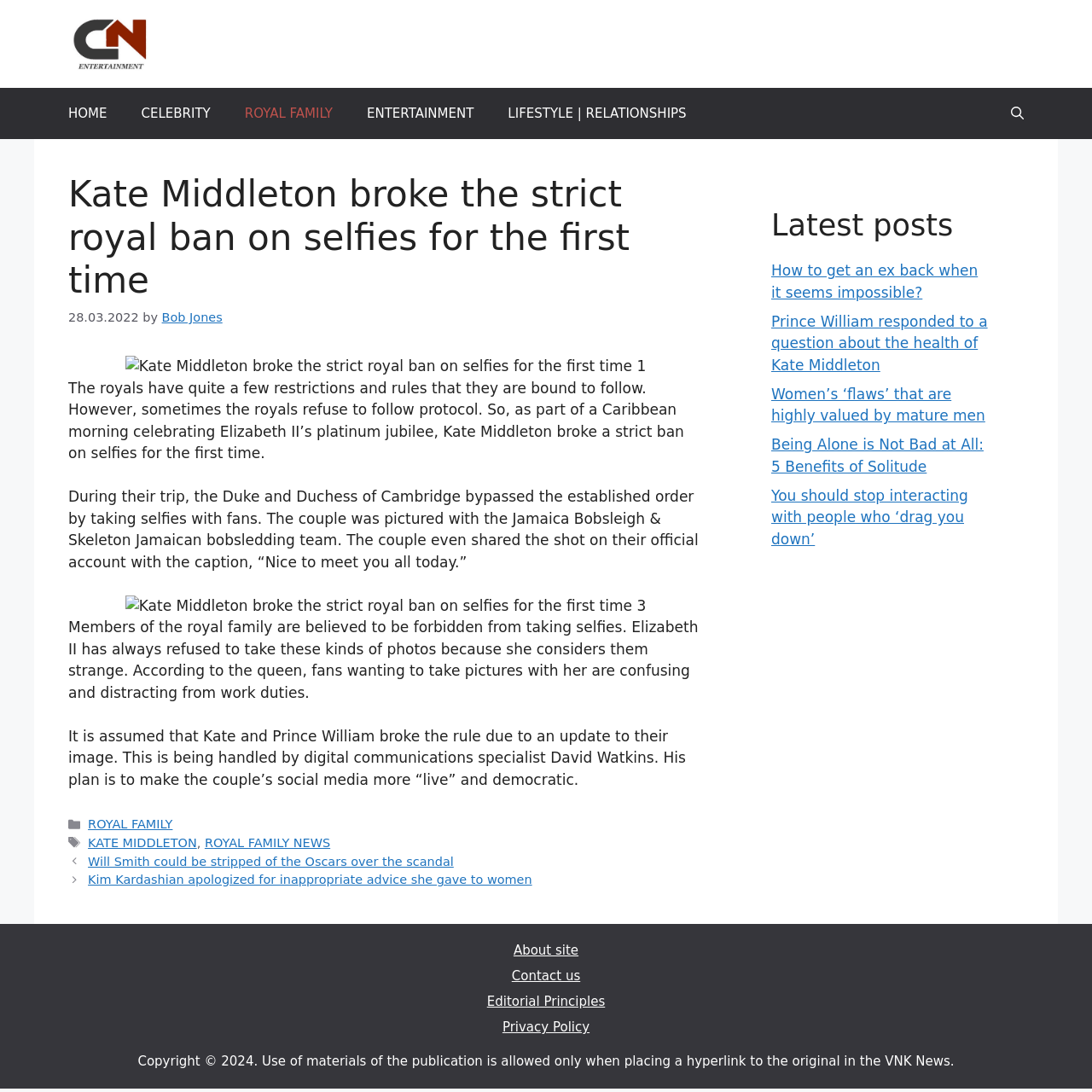Predict the bounding box of the UI element based on this description: "ENTERTAINMENT".

[0.32, 0.081, 0.449, 0.128]